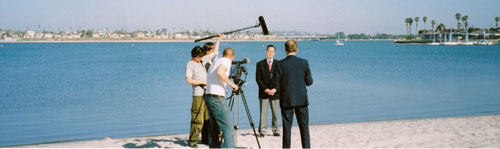What is being reflected in the background waters?
Using the image, answer in one word or phrase.

The clear blue sky